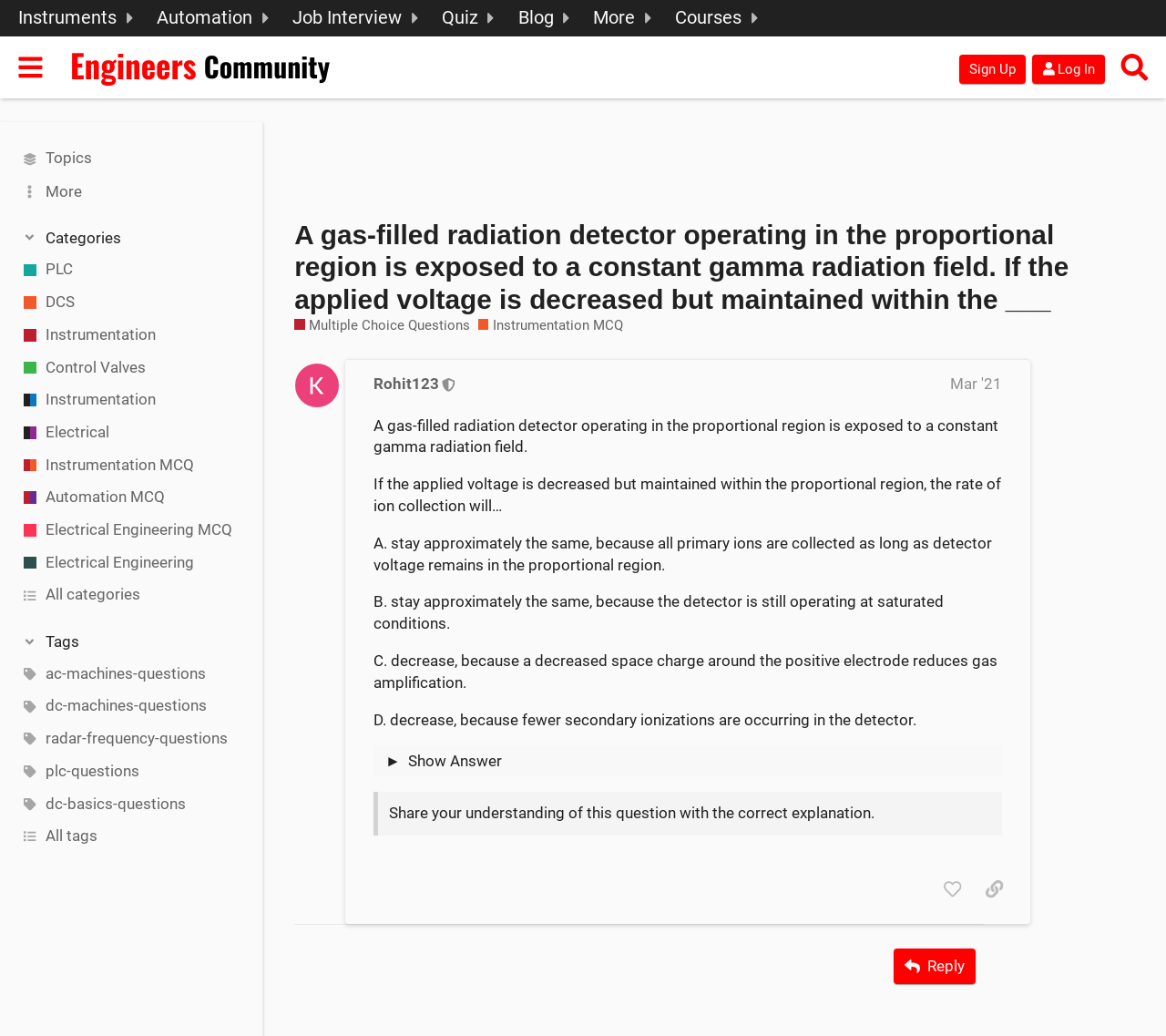Please identify the bounding box coordinates of the element's region that should be clicked to execute the following instruction: "Search for something". The bounding box coordinates must be four float numbers between 0 and 1, i.e., [left, top, right, bottom].

[0.955, 0.044, 0.992, 0.086]